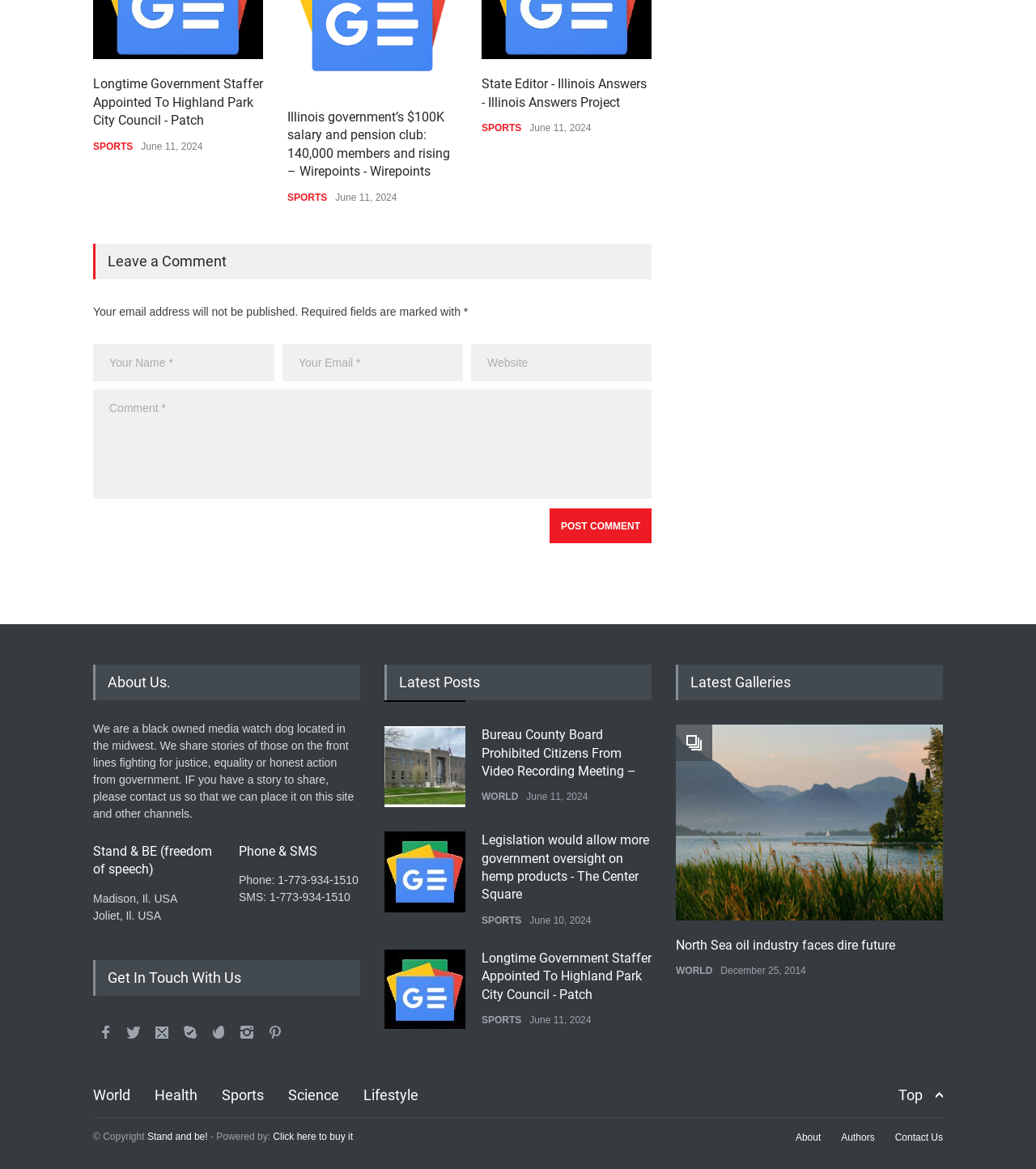How many members are in the Illinois government’s $100K salary and pension club?
Provide a concise answer using a single word or phrase based on the image.

140,000